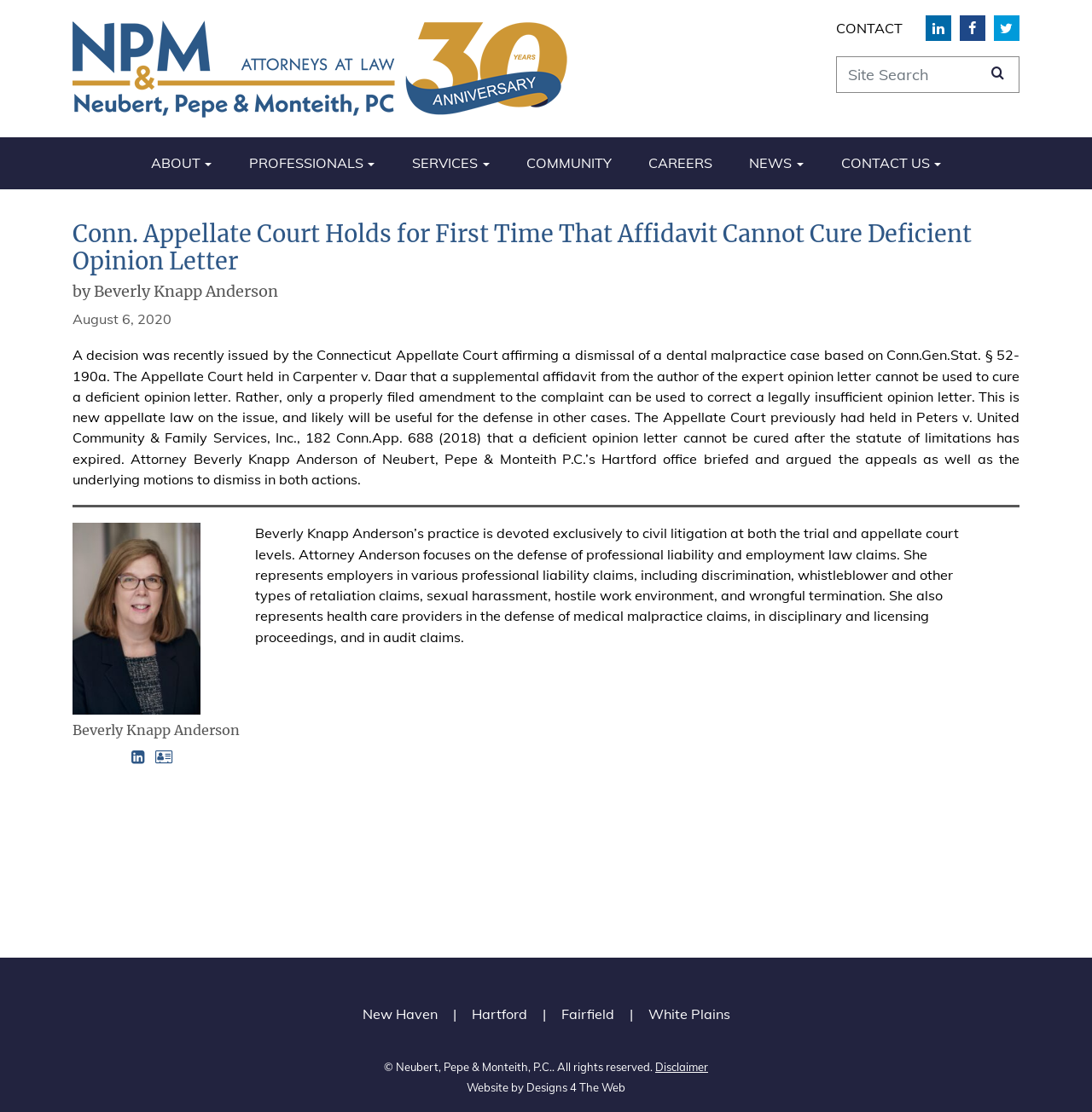What is the name of the law firm?
Carefully examine the image and provide a detailed answer to the question.

I found the answer by looking at the top-left corner of the webpage, where the law firm's logo and name are displayed.